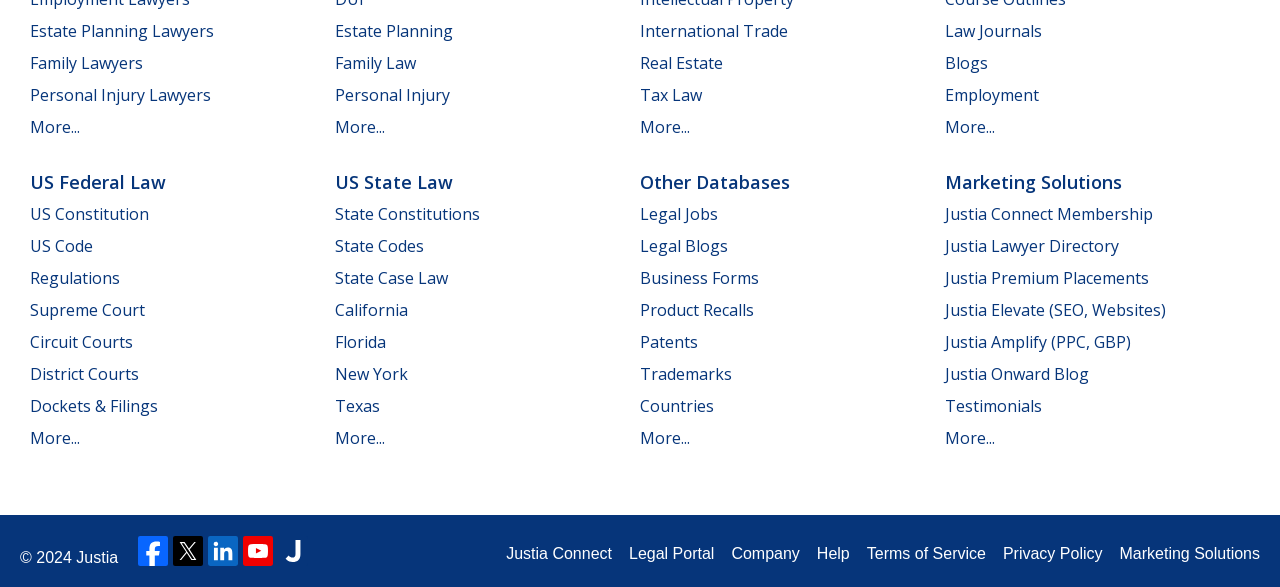Extract the bounding box coordinates for the UI element described as: "More...".

[0.262, 0.727, 0.301, 0.764]